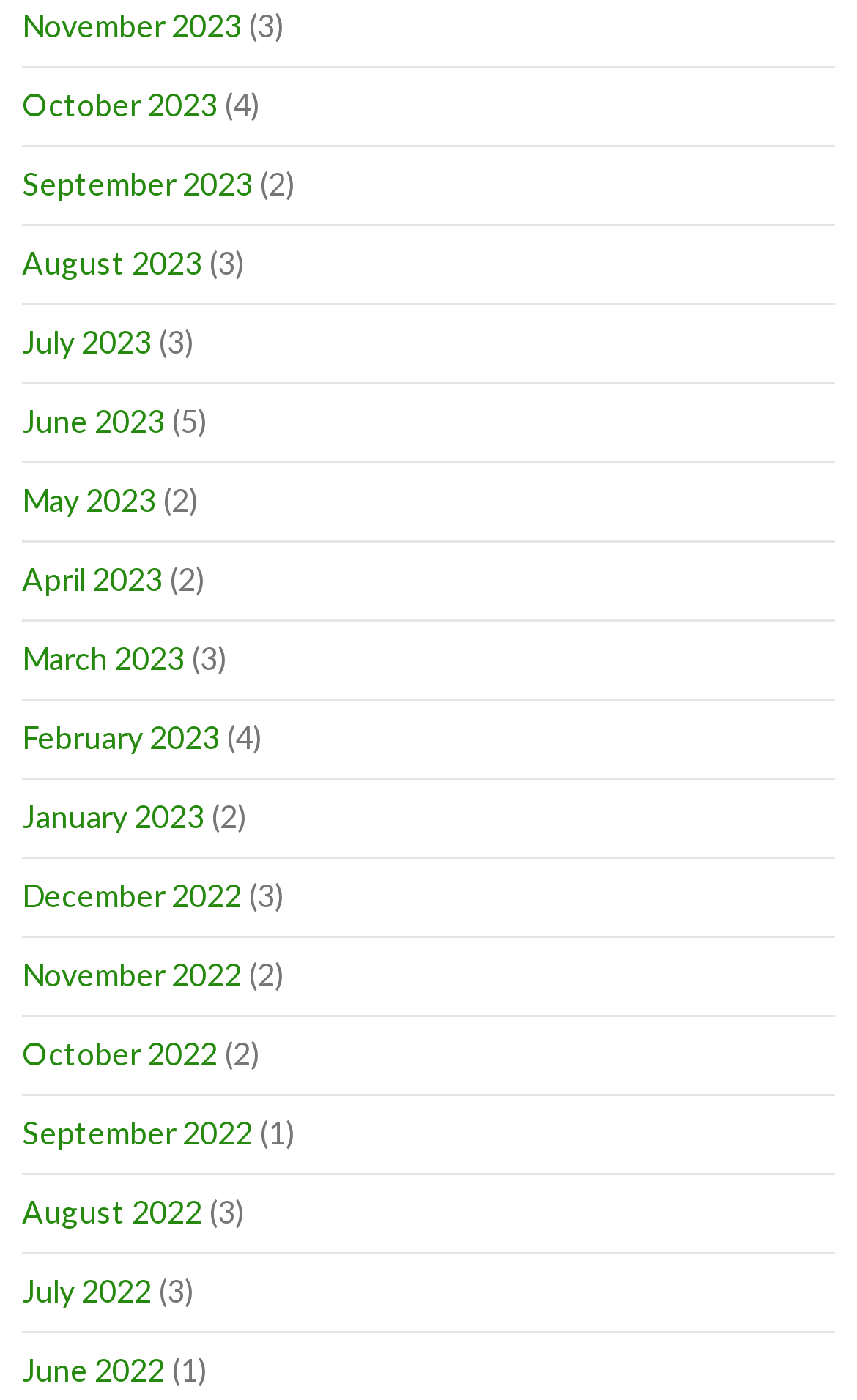Please find the bounding box coordinates for the clickable element needed to perform this instruction: "View November 2023".

[0.026, 0.005, 0.282, 0.032]